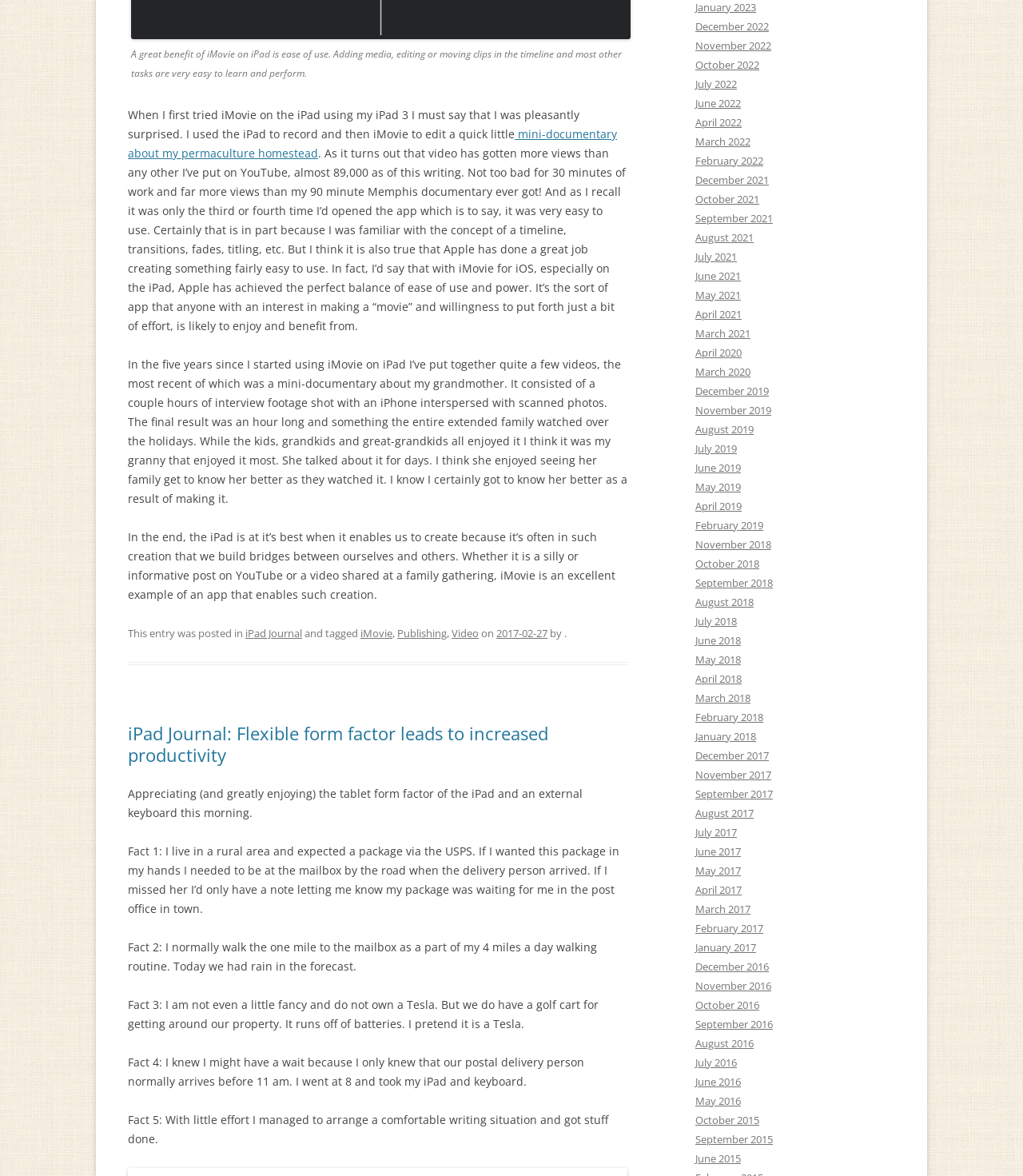Determine the bounding box coordinates of the section to be clicked to follow the instruction: "read the article about iMovie on iPad". The coordinates should be given as four float numbers between 0 and 1, formatted as [left, top, right, bottom].

[0.125, 0.091, 0.566, 0.121]